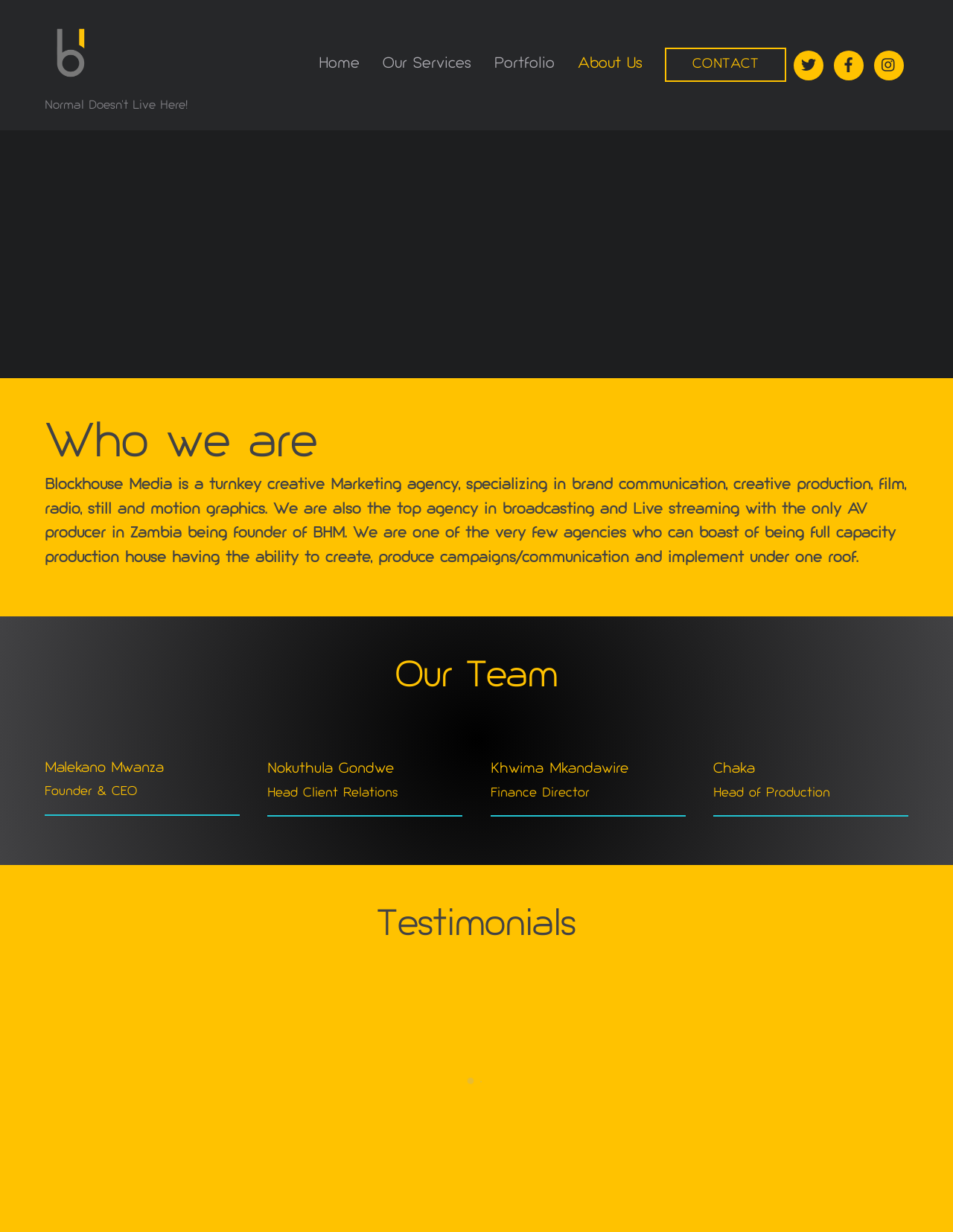Provide a short answer using a single word or phrase for the following question: 
What services does Blockhouse Media offer?

Brand communication, creative production, film, radio, still and motion graphics